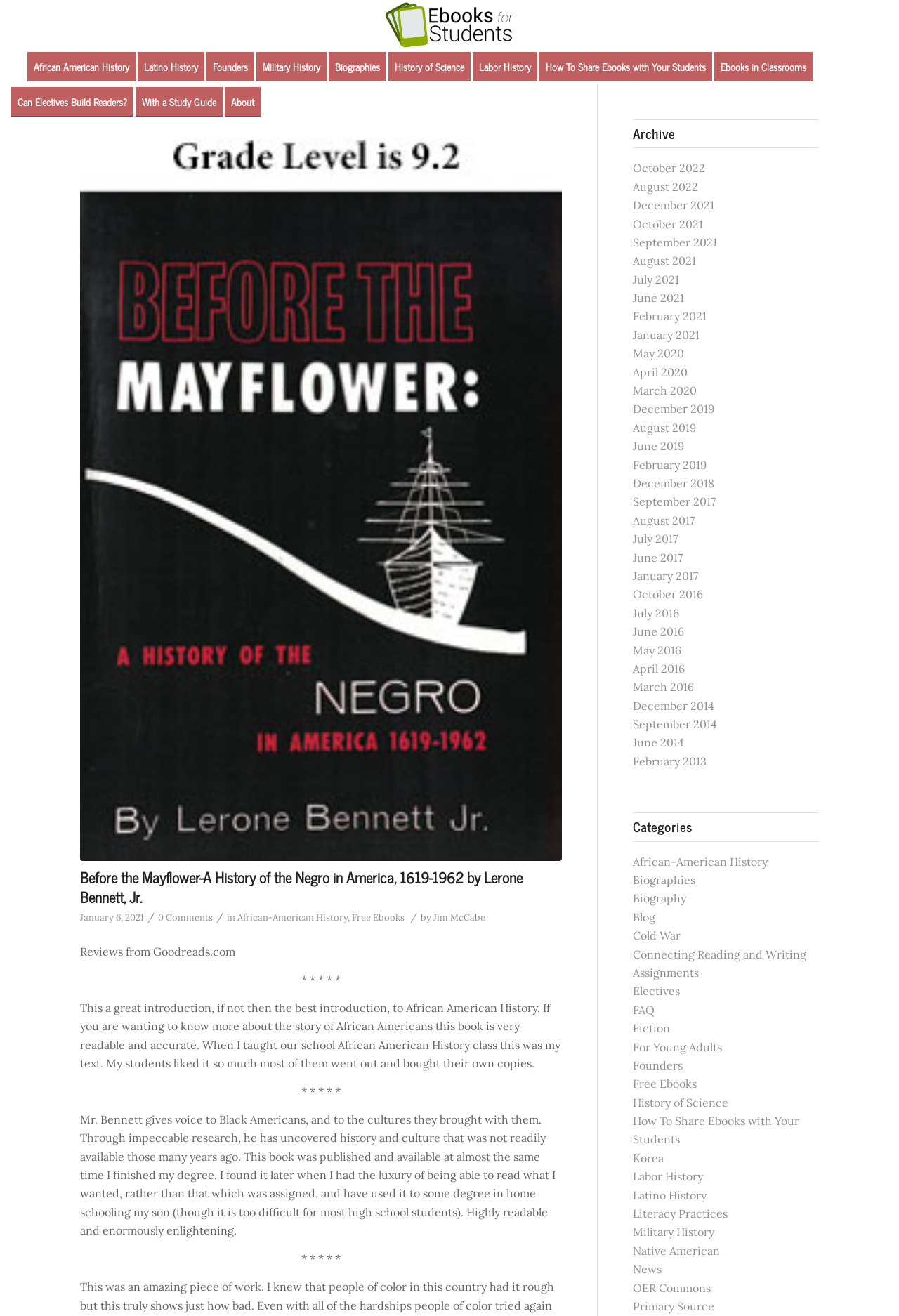Provide the bounding box coordinates of the section that needs to be clicked to accomplish the following instruction: "Click on 'African American History'."

[0.02, 0.037, 0.161, 0.064]